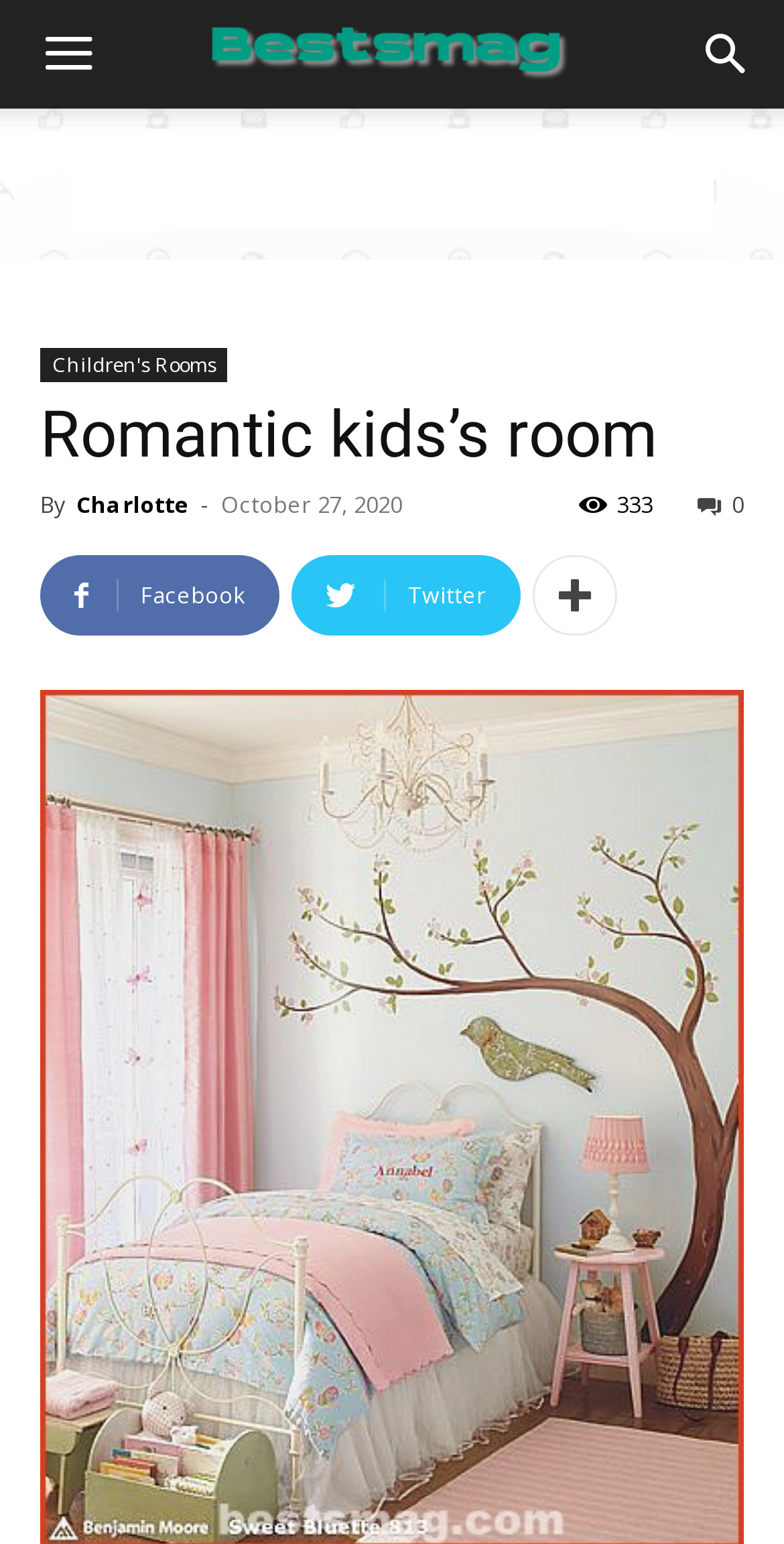What type of rooms are discussed in this article?
Using the information from the image, provide a comprehensive answer to the question.

The type of rooms discussed in this article can be found by looking at the links above the header section of the webpage, where it says 'Children's Rooms'.